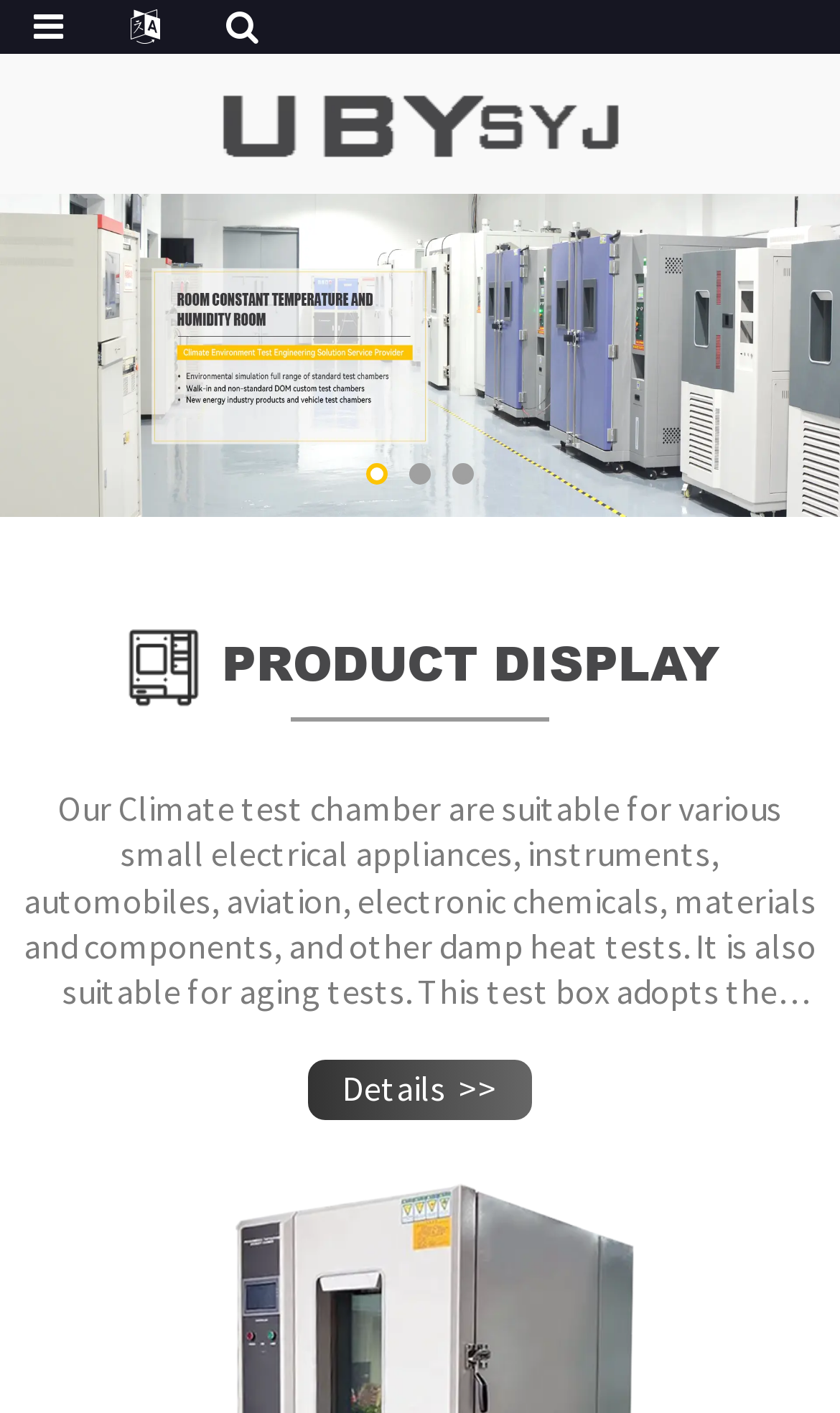Please provide the bounding box coordinate of the region that matches the element description: aria-label="Go to slide 1". Coordinates should be in the format (top-left x, top-left y, bottom-right x, bottom-right y) and all values should be between 0 and 1.

[0.436, 0.314, 0.462, 0.351]